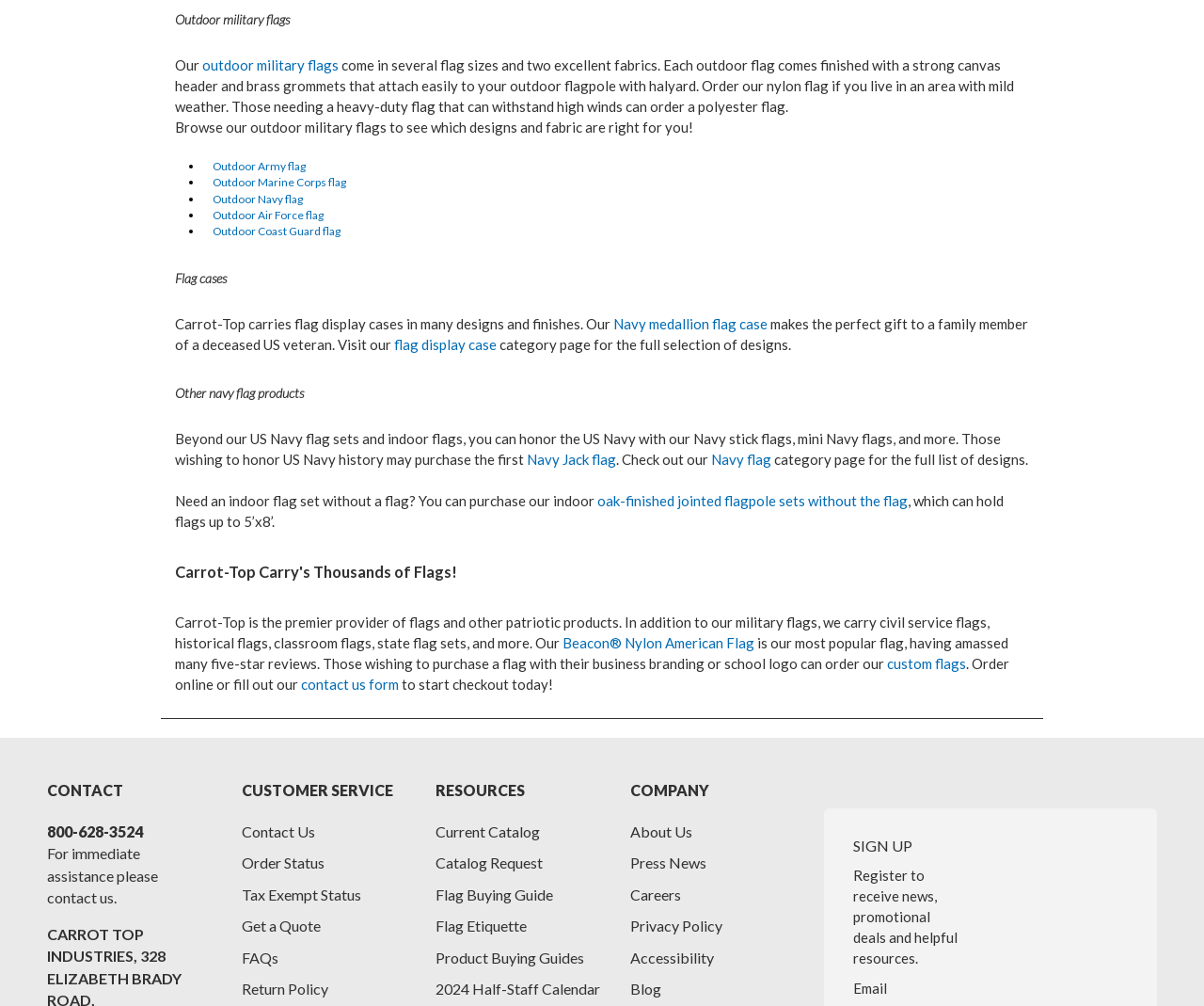Could you provide the bounding box coordinates for the portion of the screen to click to complete this instruction: "Explore the 'Carrot-Top Carry's Thousands of Flags!' section"?

[0.146, 0.72, 0.854, 0.744]